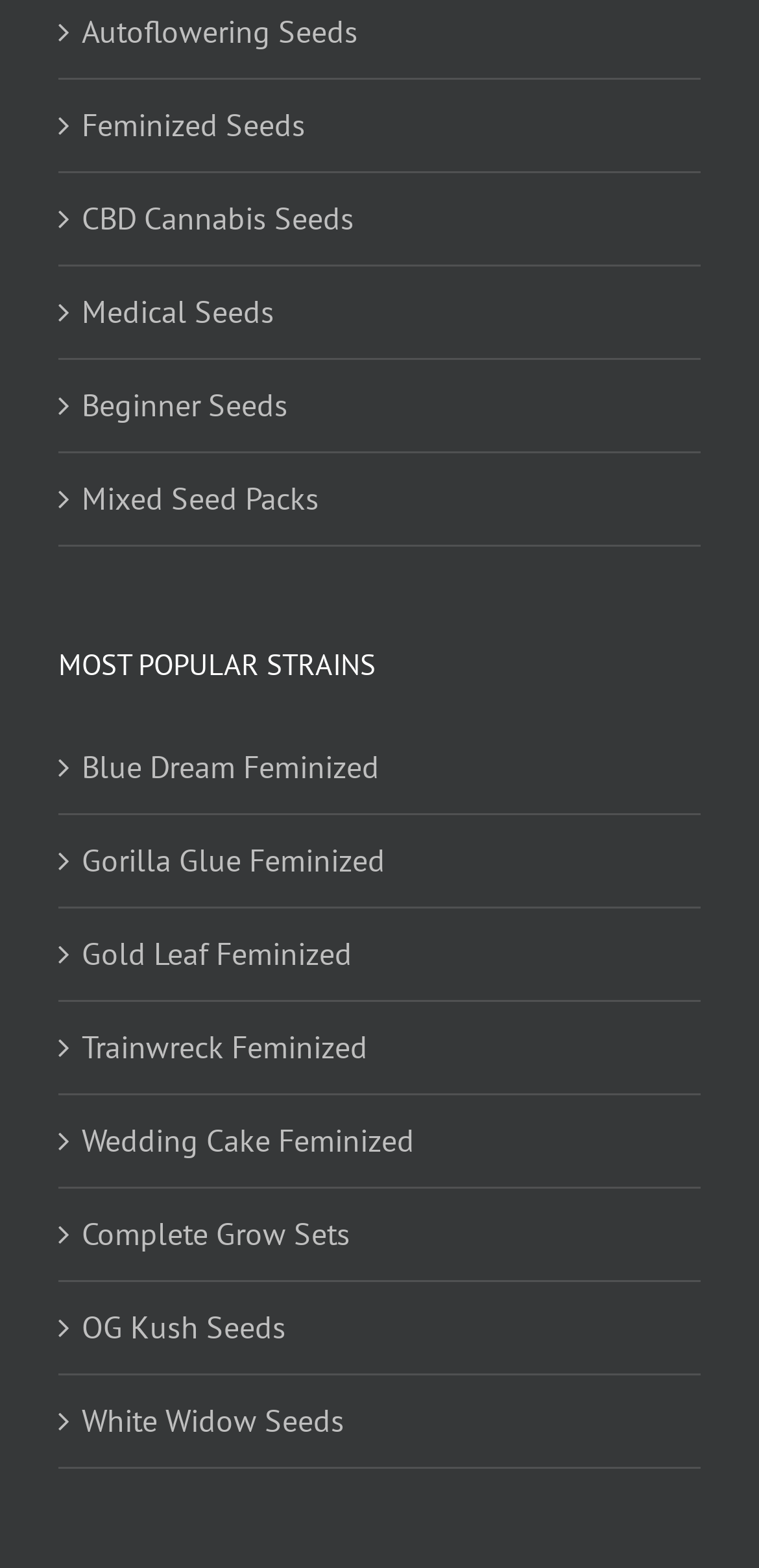What is the last link on the webpage? From the image, respond with a single word or brief phrase.

White Widow Seeds